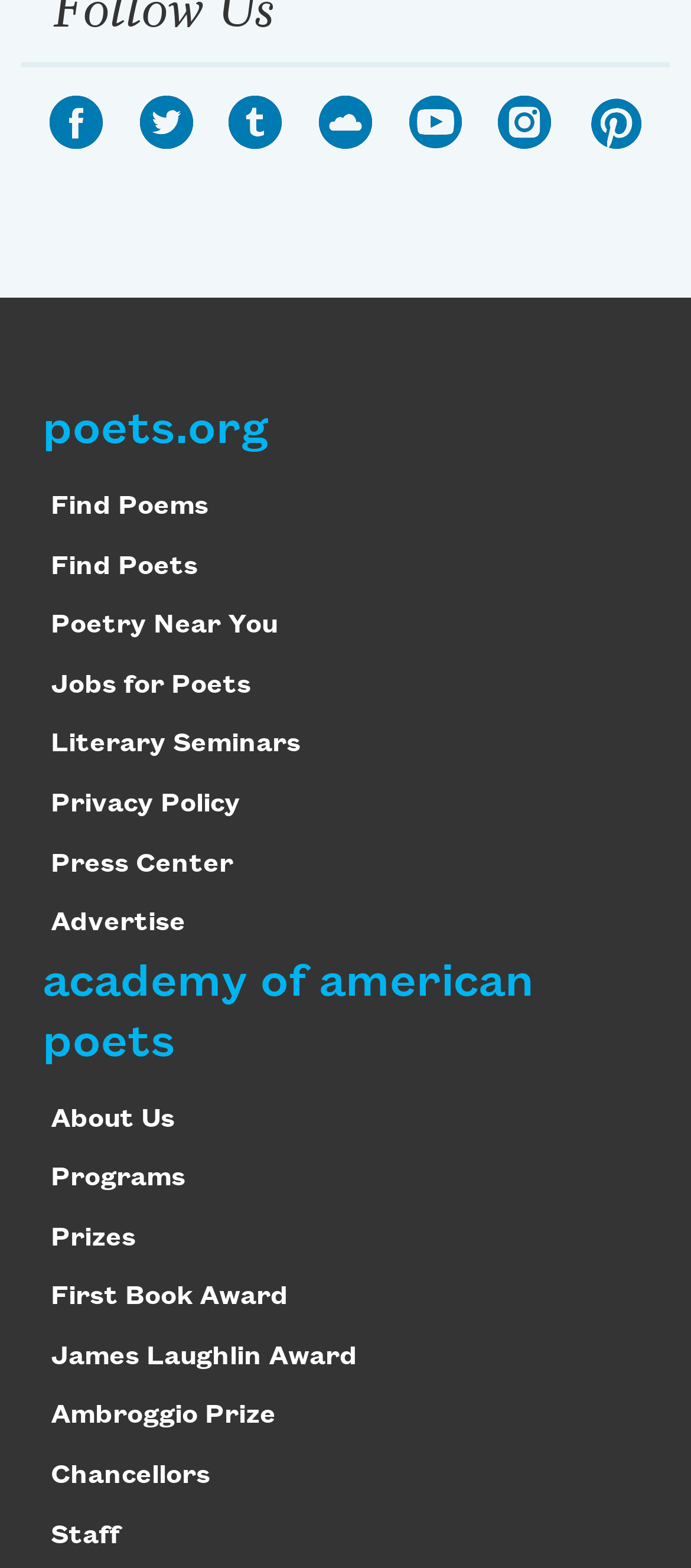Specify the bounding box coordinates of the area that needs to be clicked to achieve the following instruction: "View About Us".

[0.074, 0.705, 0.253, 0.723]